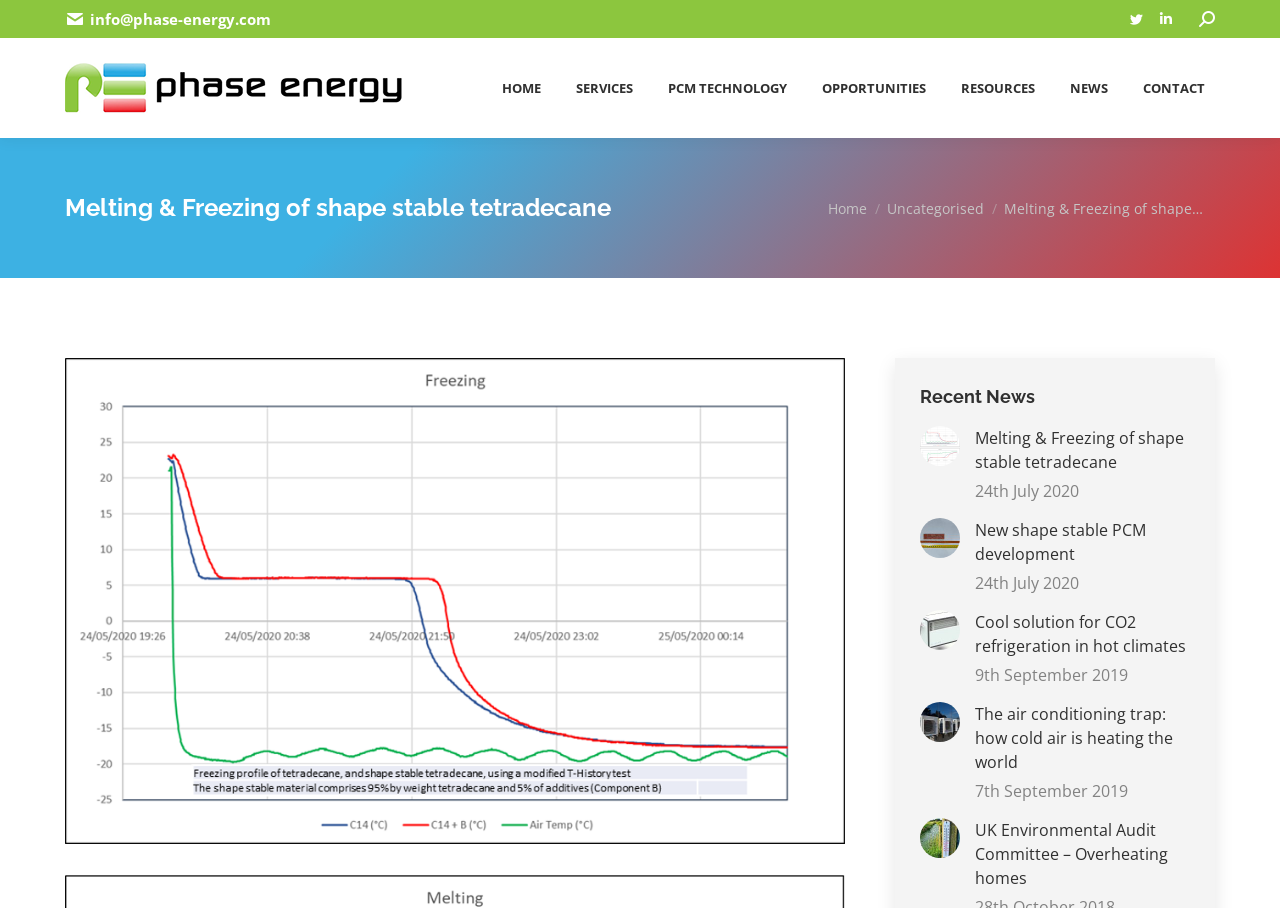Find the bounding box coordinates for the area you need to click to carry out the instruction: "Read recent news". The coordinates should be four float numbers between 0 and 1, indicated as [left, top, right, bottom].

[0.719, 0.425, 0.809, 0.448]